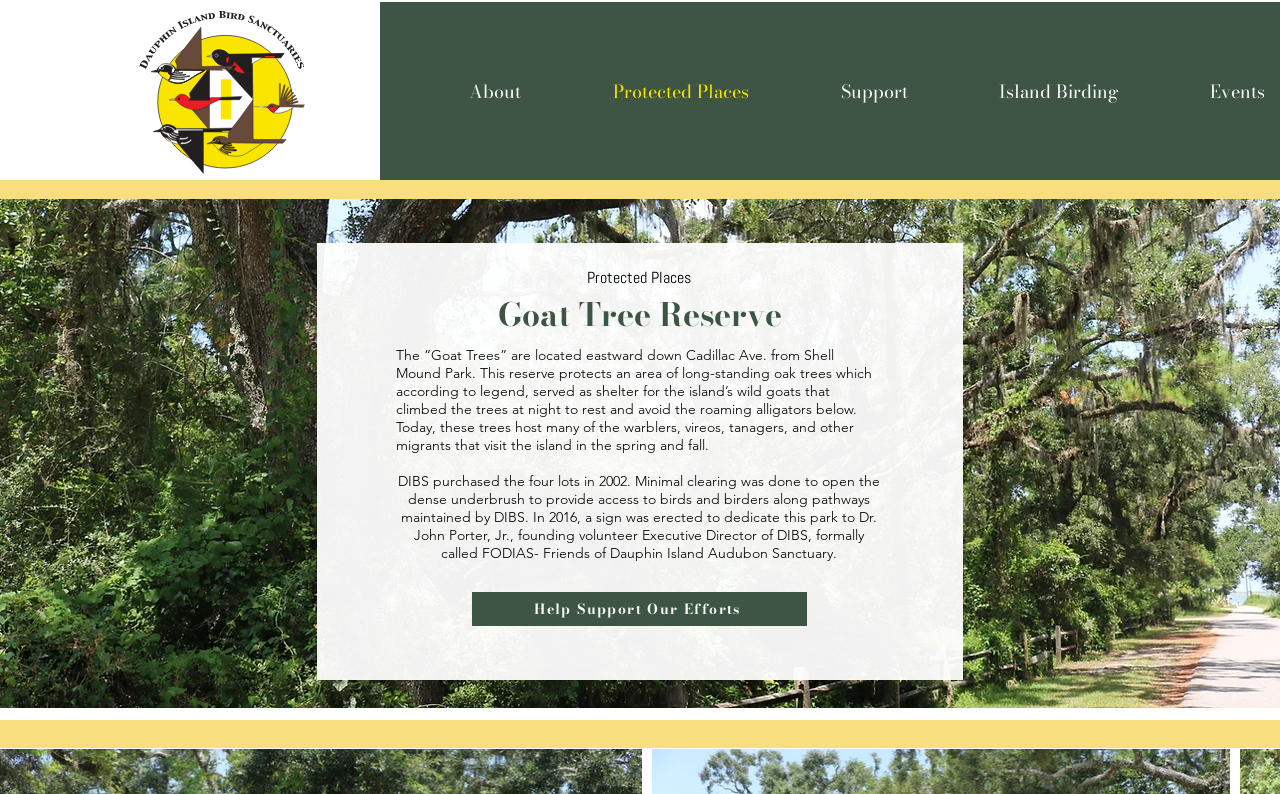Please answer the following question using a single word or phrase: 
Who is the park dedicated to?

Dr. John Porter, Jr.